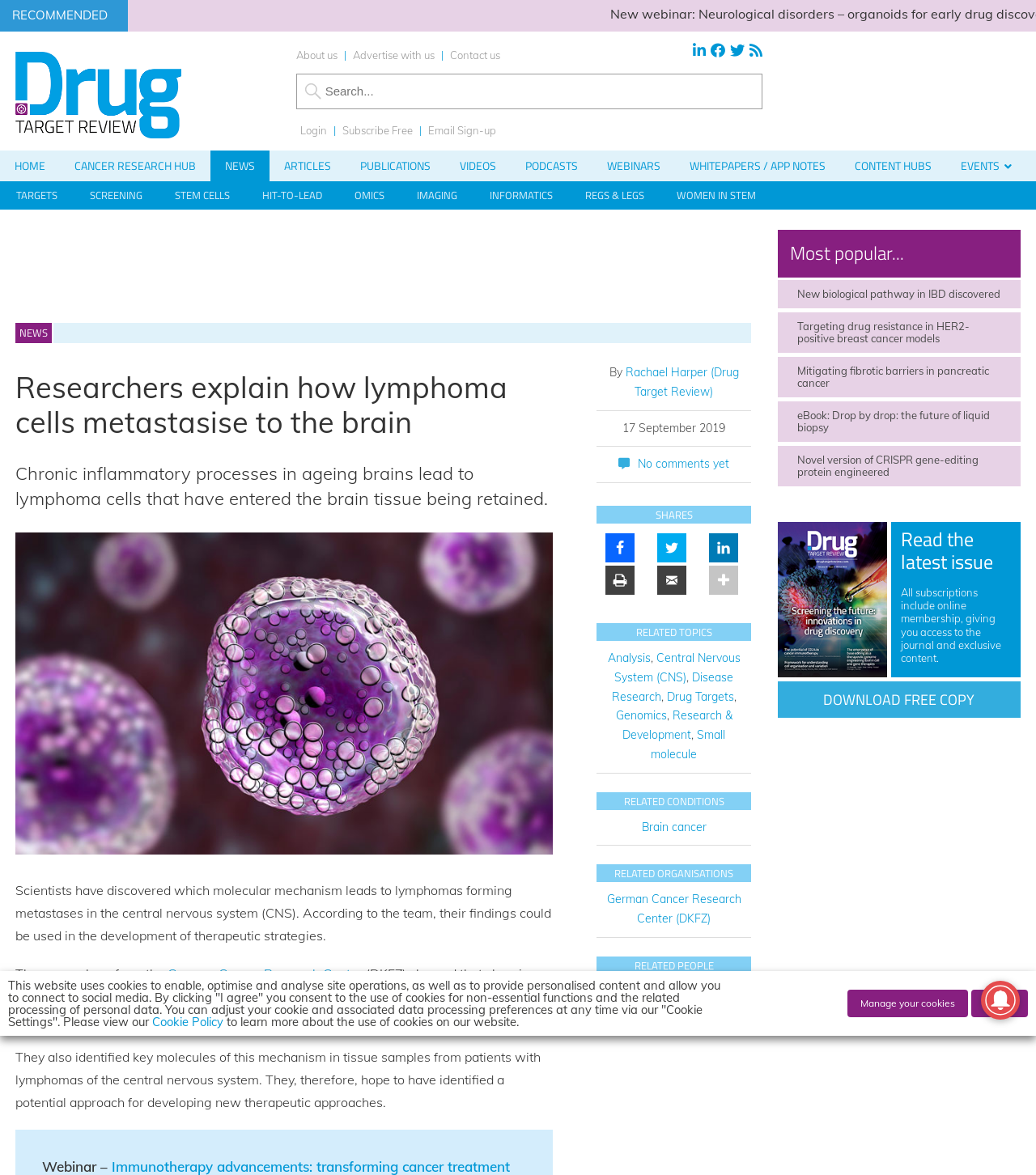Utilize the details in the image to give a detailed response to the question: What is the name of the author of the news article?

I found this answer by looking at the text 'By Rachael Harper (Drug Target Review)' which indicates the author's name and affiliation.